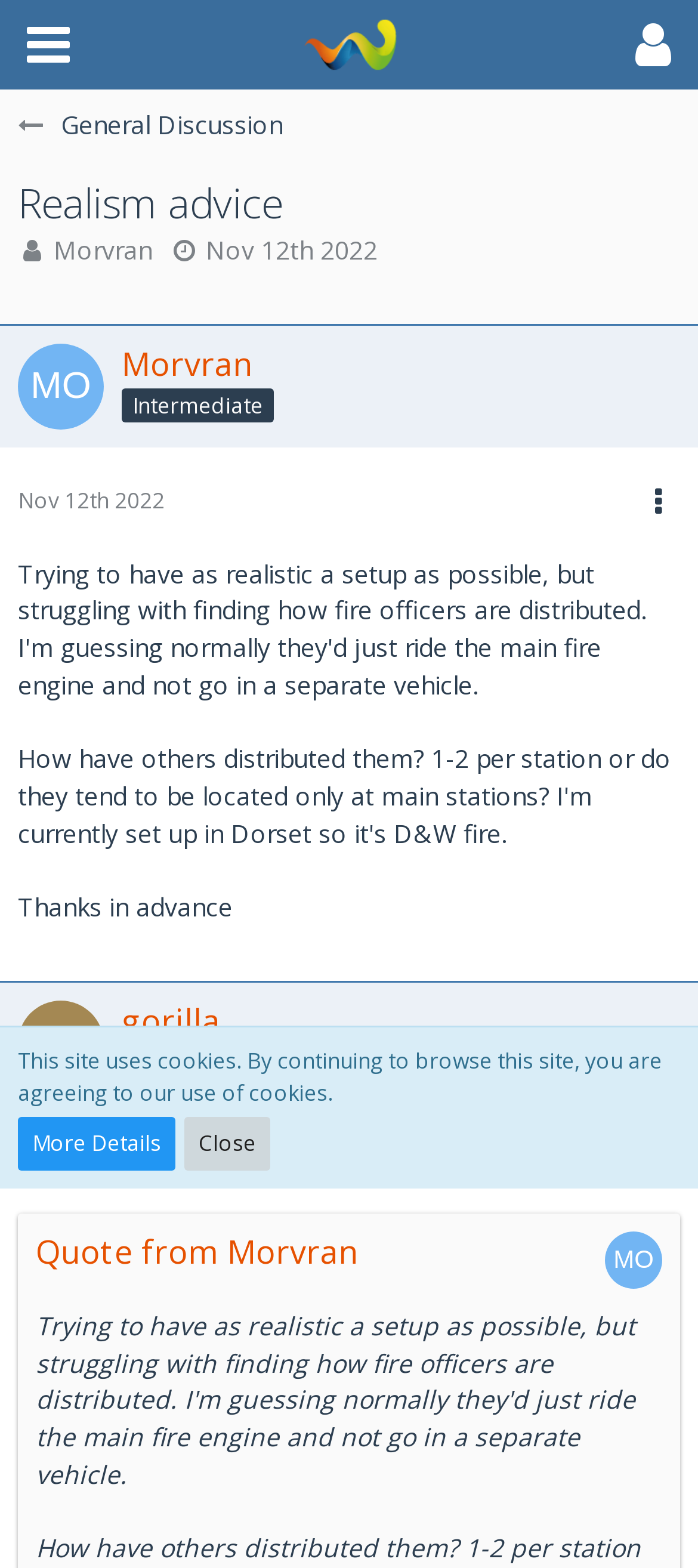Pinpoint the bounding box coordinates of the element you need to click to execute the following instruction: "Click the 'Menu' button". The bounding box should be represented by four float numbers between 0 and 1, in the format [left, top, right, bottom].

[0.026, 0.01, 0.113, 0.047]